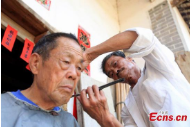Where was the photograph taken?
Look at the image and answer the question with a single word or phrase.

A rural area